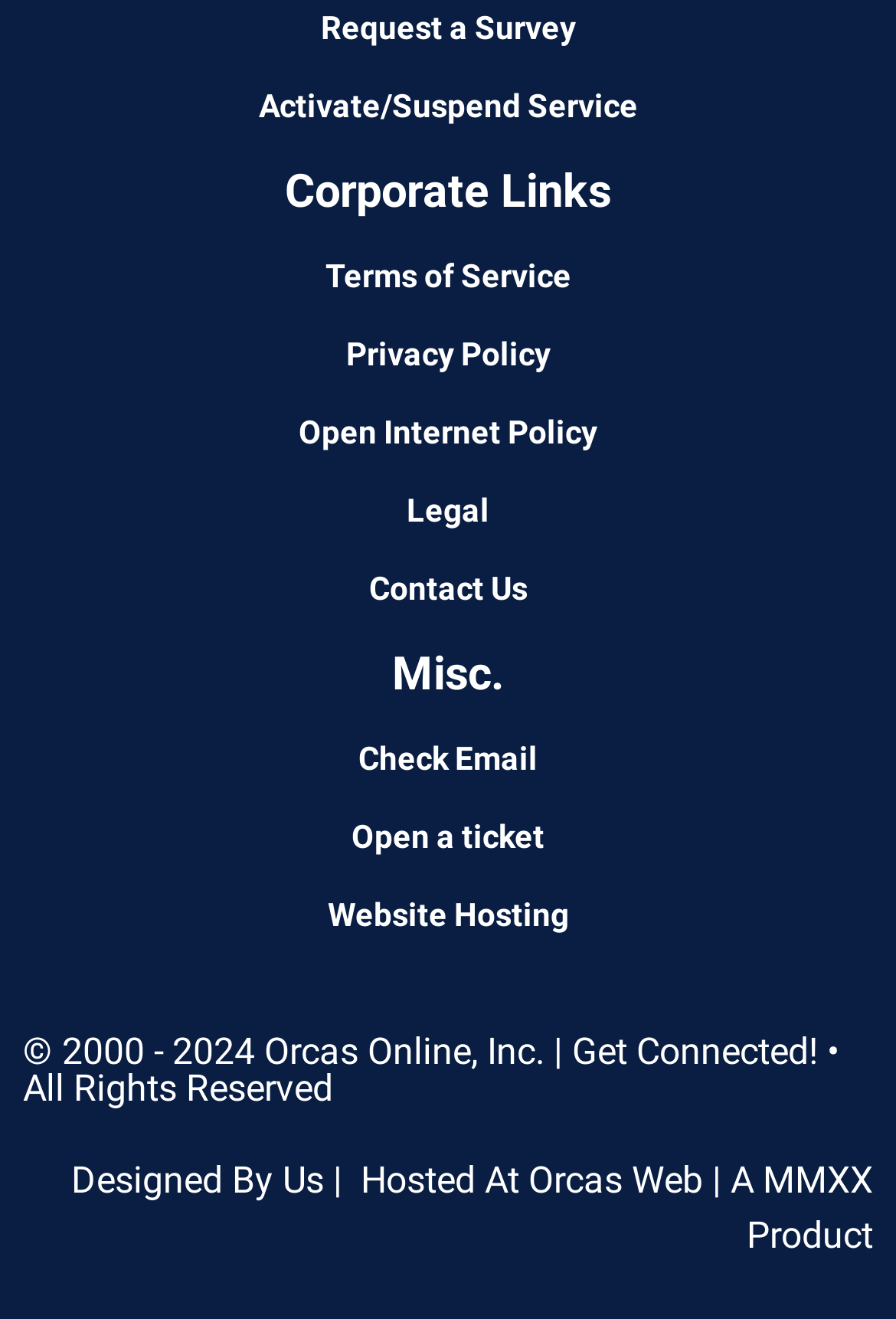Highlight the bounding box coordinates of the element that should be clicked to carry out the following instruction: "Activate or suspend service". The coordinates must be given as four float numbers ranging from 0 to 1, i.e., [left, top, right, bottom].

[0.288, 0.066, 0.712, 0.094]